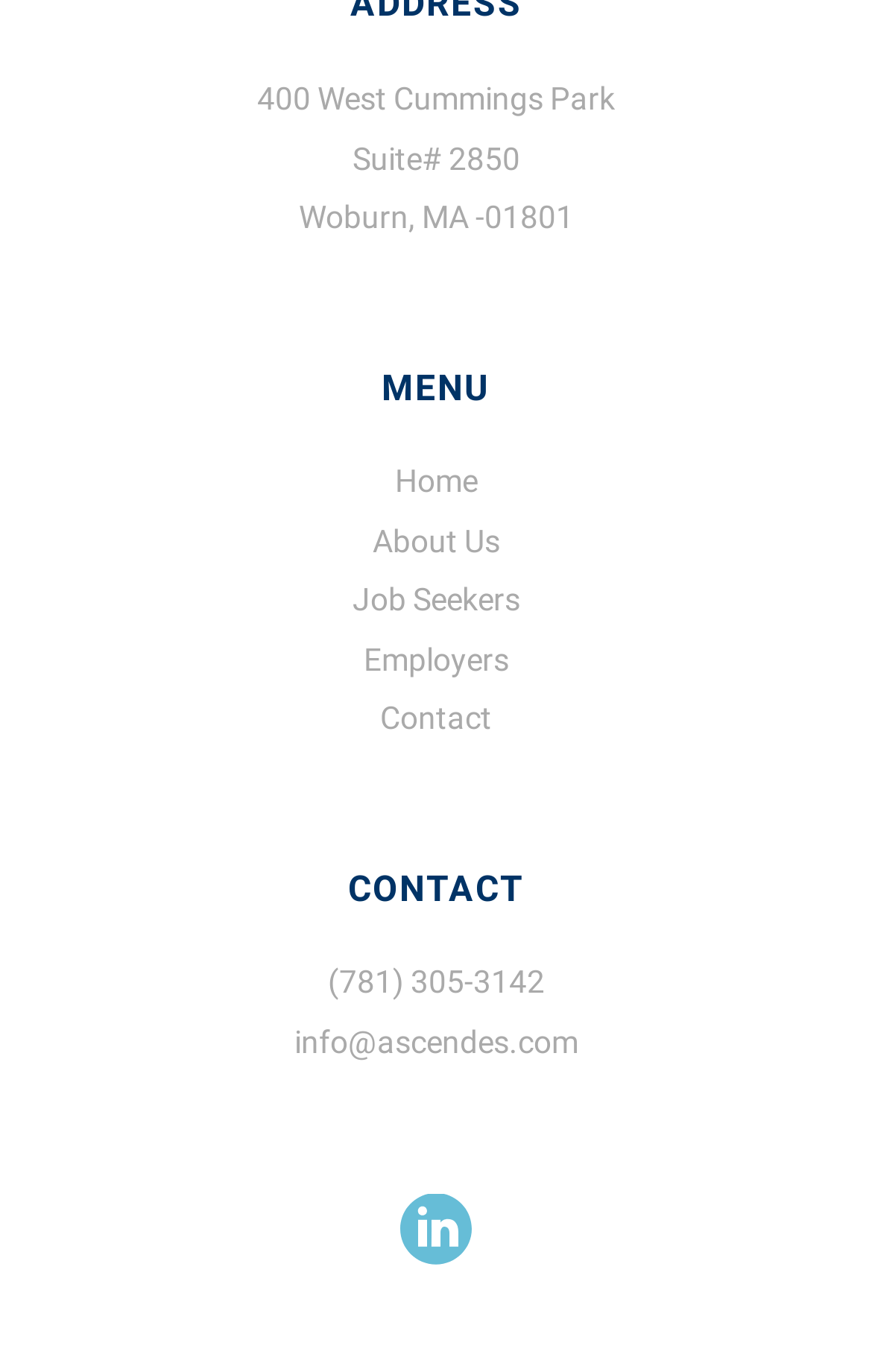What is the purpose of the 'Follow Us on linkedin' link?
Provide a detailed and well-explained answer to the question.

I inferred the purpose of the link by looking at the text 'Follow Us on linkedin' and the image of the LinkedIn icon, which suggests that the link is meant to direct users to the company's LinkedIn page.